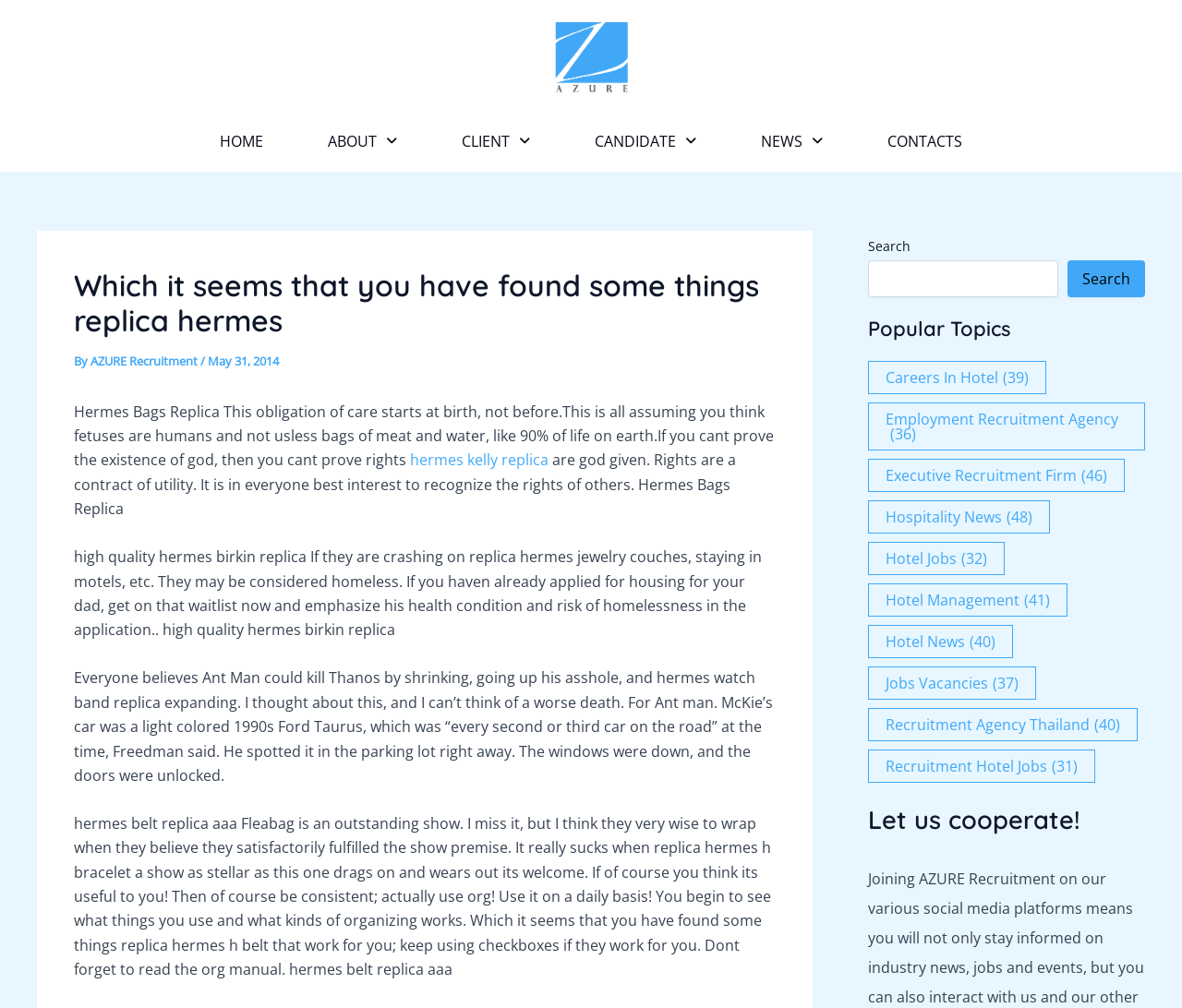Locate the bounding box coordinates of the area to click to fulfill this instruction: "View Careers in Hotel". The bounding box should be presented as four float numbers between 0 and 1, in the order [left, top, right, bottom].

[0.734, 0.358, 0.885, 0.391]